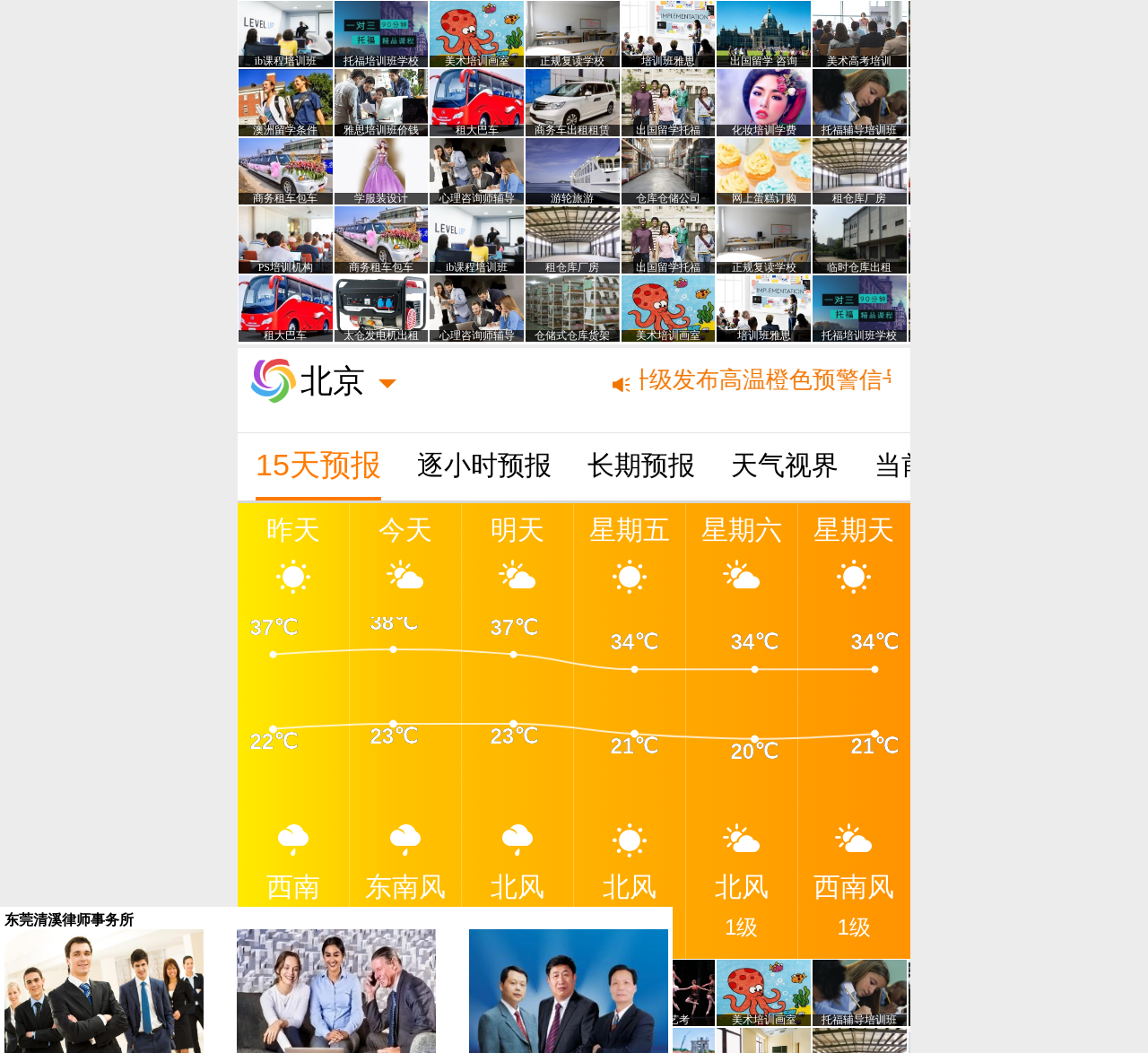Identify the bounding box coordinates of the section to be clicked to complete the task described by the following instruction: "check current weather". The coordinates should be four float numbers between 0 and 1, formatted as [left, top, right, bottom].

[0.762, 0.411, 0.855, 0.475]